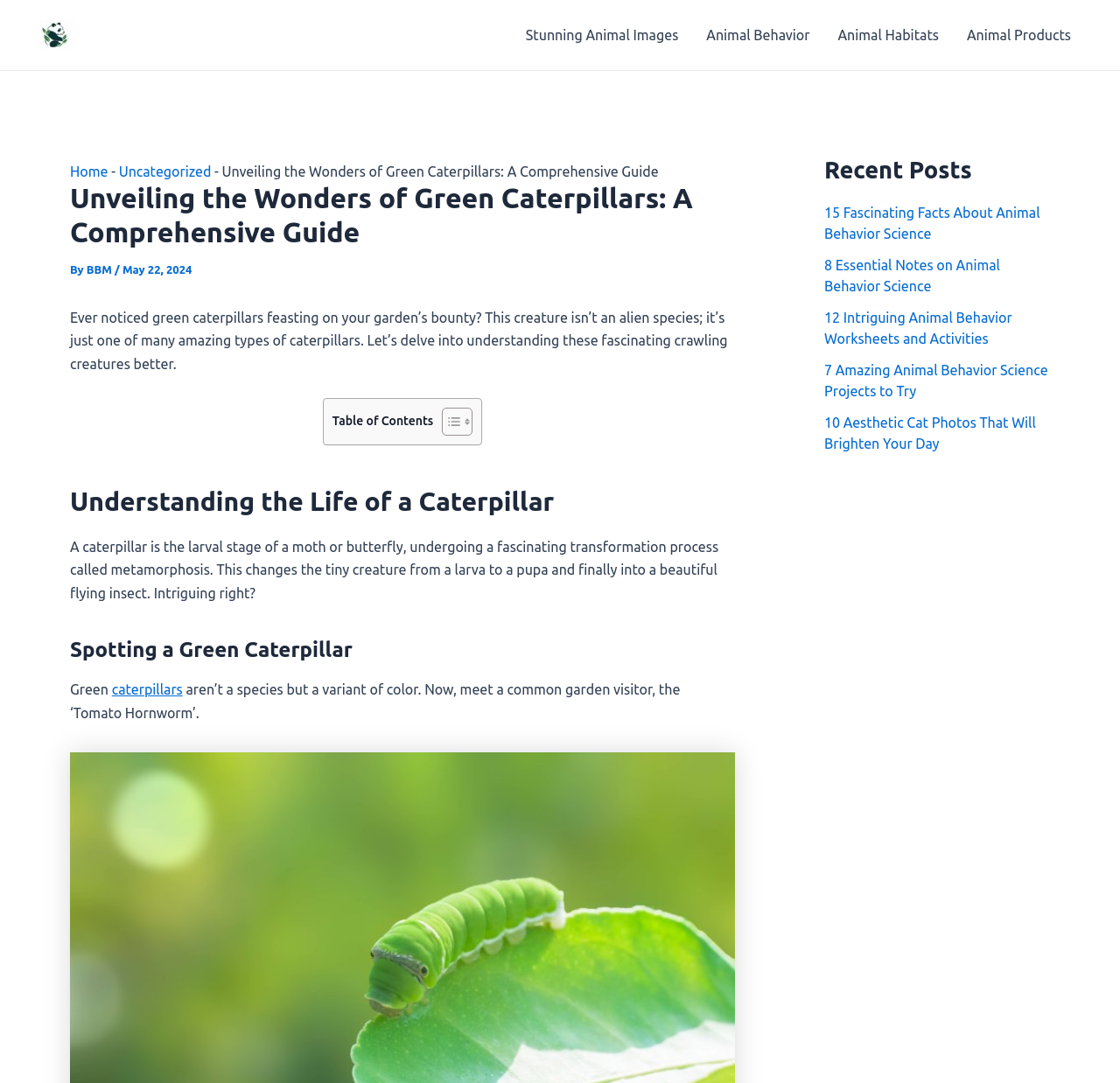Please find the bounding box coordinates of the element that must be clicked to perform the given instruction: "View the 'Recent Posts' section". The coordinates should be four float numbers from 0 to 1, i.e., [left, top, right, bottom].

[0.736, 0.143, 0.944, 0.172]